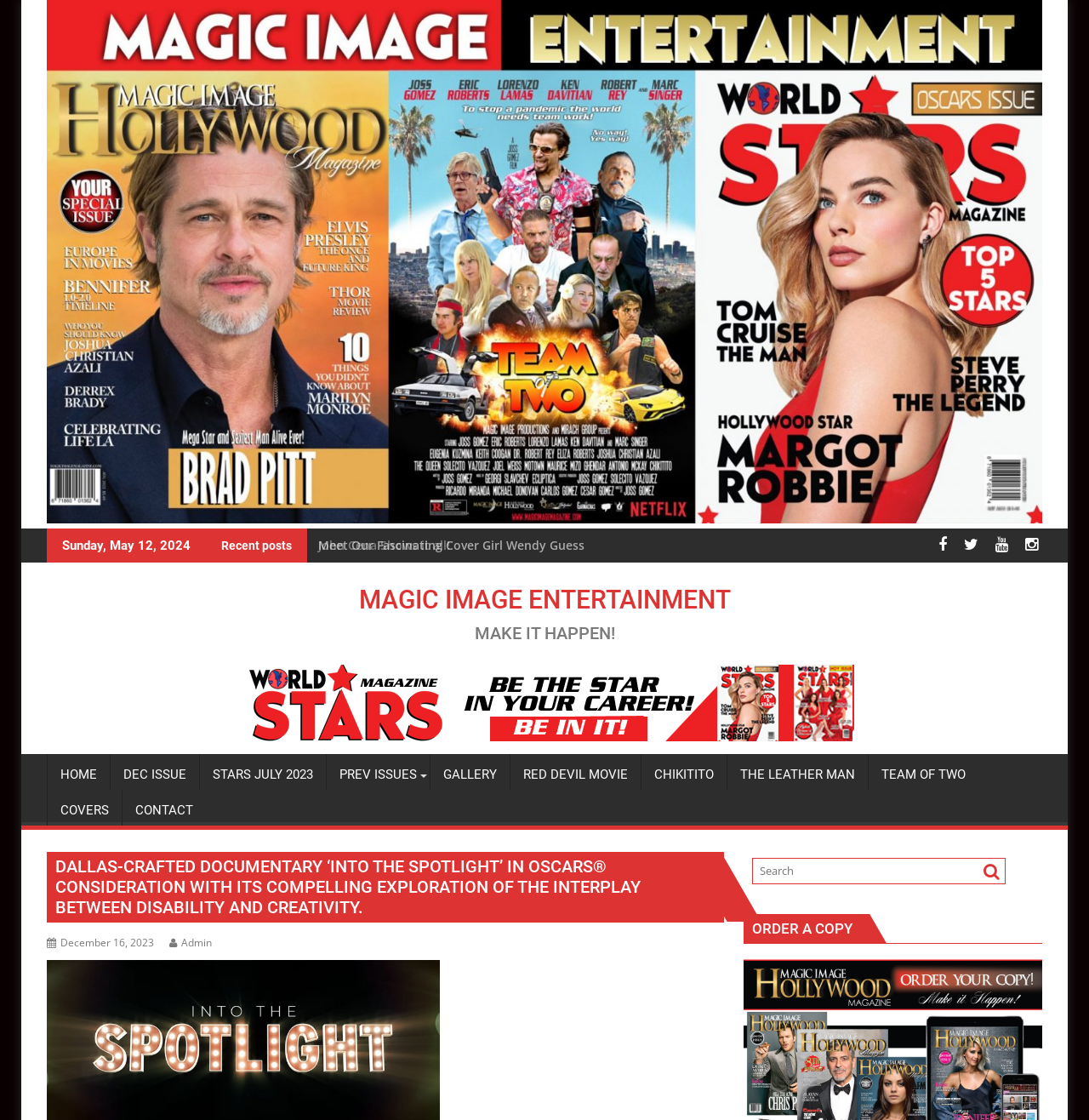Determine the bounding box coordinates for the clickable element required to fulfill the instruction: "Read the 'ORDER A COPY' section". Provide the coordinates as four float numbers between 0 and 1, i.e., [left, top, right, bottom].

[0.683, 0.816, 0.957, 0.843]